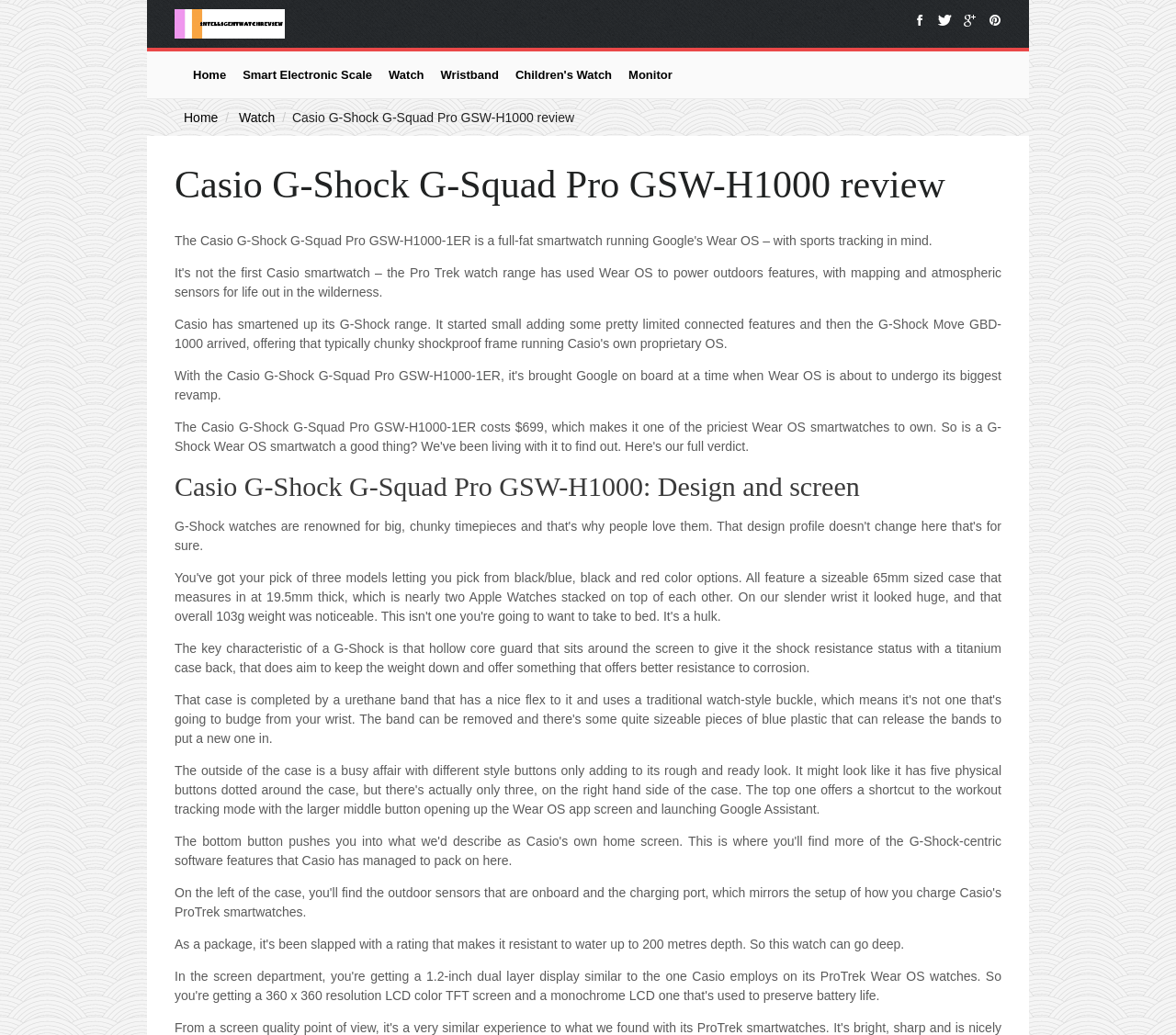Provide a brief response to the question below using a single word or phrase: 
How many links are in the top navigation bar?

6